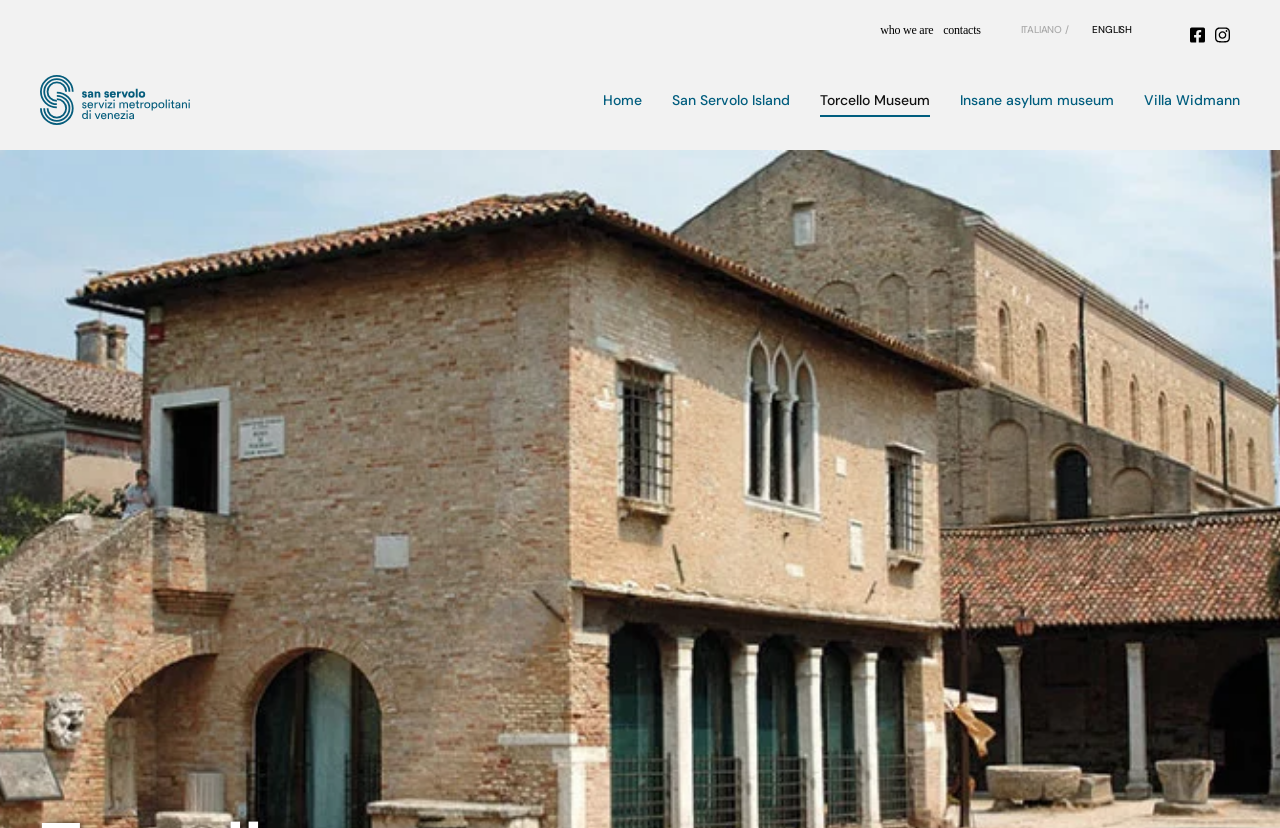Please examine the image and answer the question with a detailed explanation:
What is the name of the museum?

I inferred this answer by looking at the root element's description 'The museum - San Servolo Servizi Metropolitani di Venezia', which suggests that 'The museum' is the main entity being referred to.